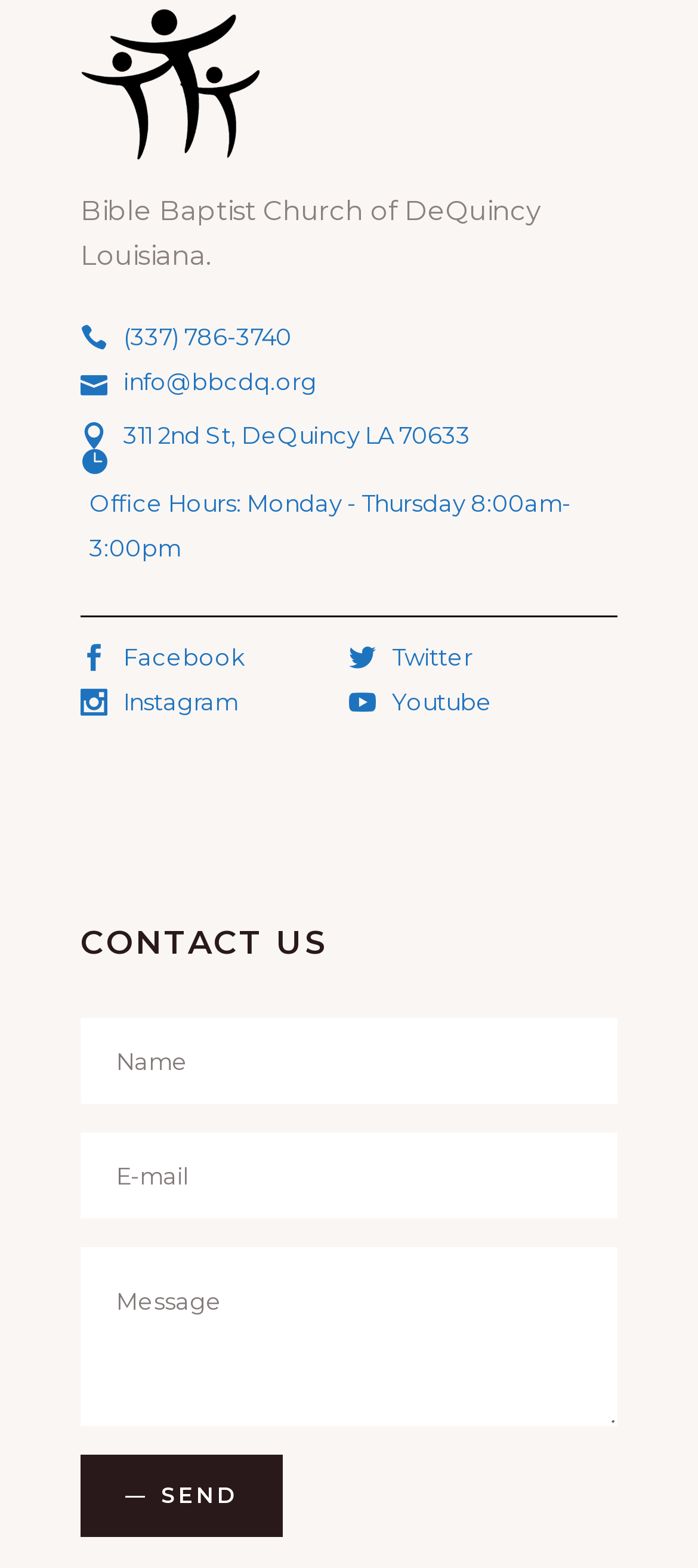Determine the bounding box coordinates for the area that needs to be clicked to fulfill this task: "Call the church phone number". The coordinates must be given as four float numbers between 0 and 1, i.e., [left, top, right, bottom].

[0.115, 0.2, 0.418, 0.23]